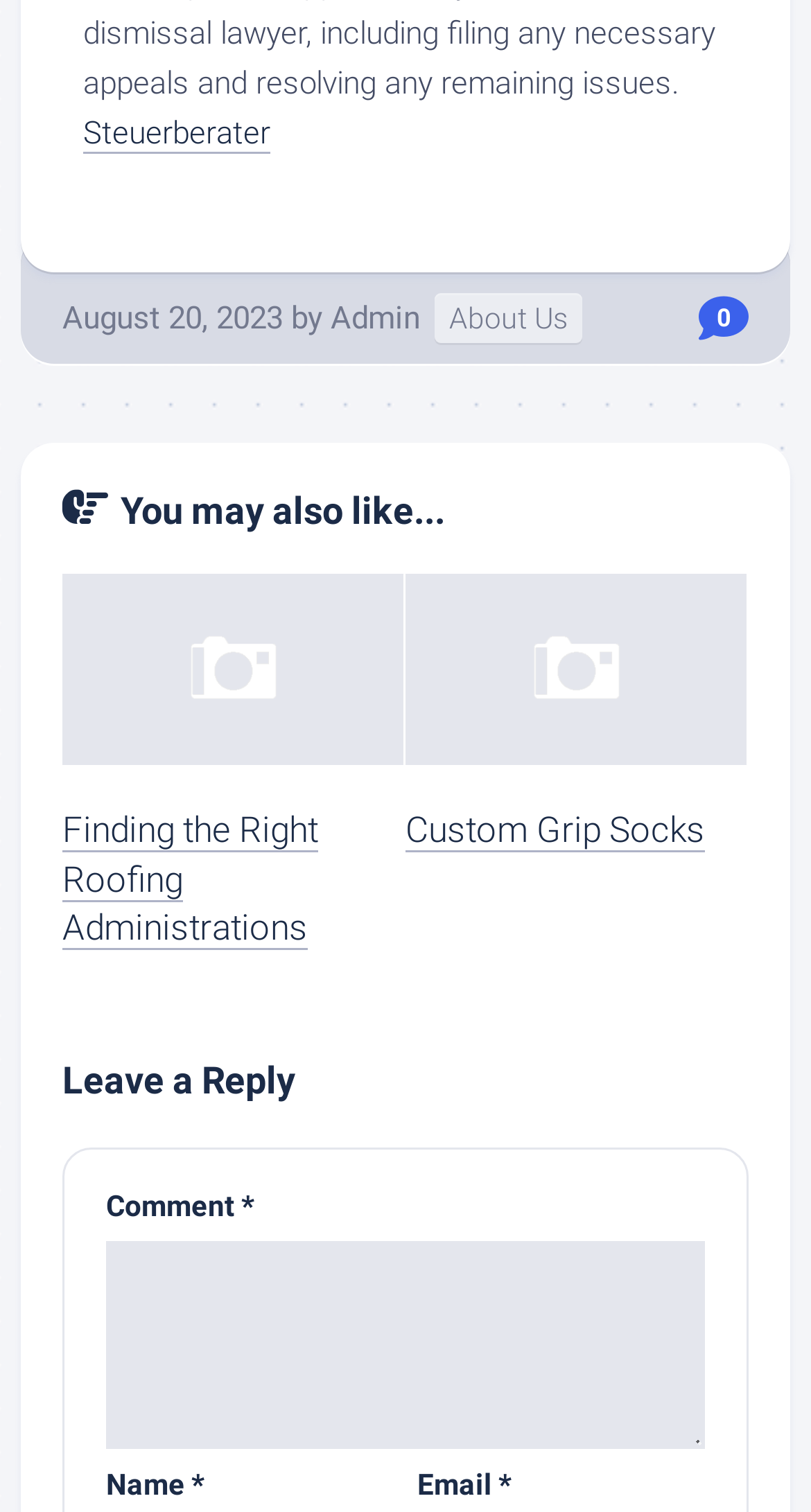Pinpoint the bounding box coordinates of the clickable element needed to complete the instruction: "Read the article 'Finding the Right Roofing Administrations'". The coordinates should be provided as four float numbers between 0 and 1: [left, top, right, bottom].

[0.077, 0.379, 0.5, 0.631]